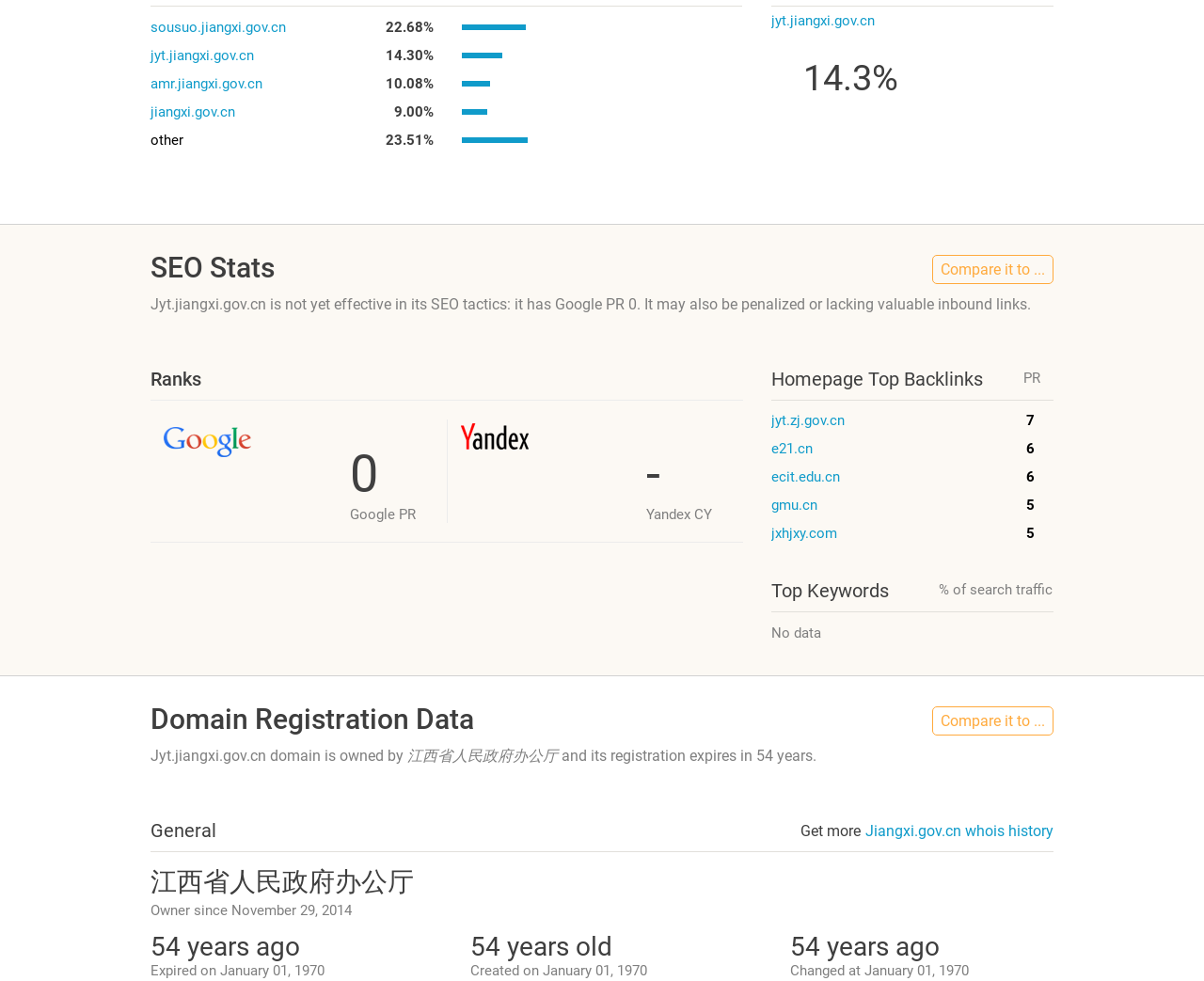Kindly respond to the following question with a single word or a brief phrase: 
What is the Google PR of jyt.jiangxi.gov.cn?

0